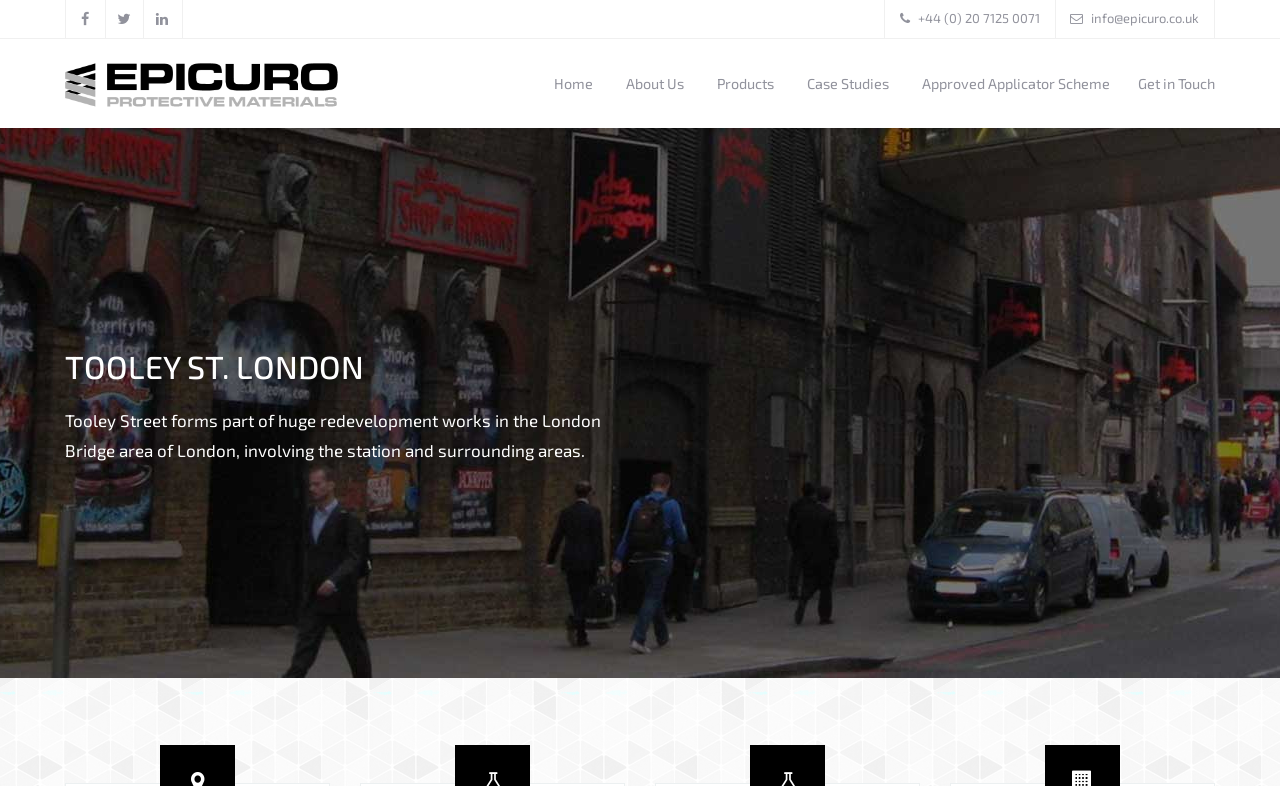Identify the bounding box coordinates for the element you need to click to achieve the following task: "Go to Home page". Provide the bounding box coordinates as four float numbers between 0 and 1, in the form [left, top, right, bottom].

[0.425, 0.049, 0.471, 0.162]